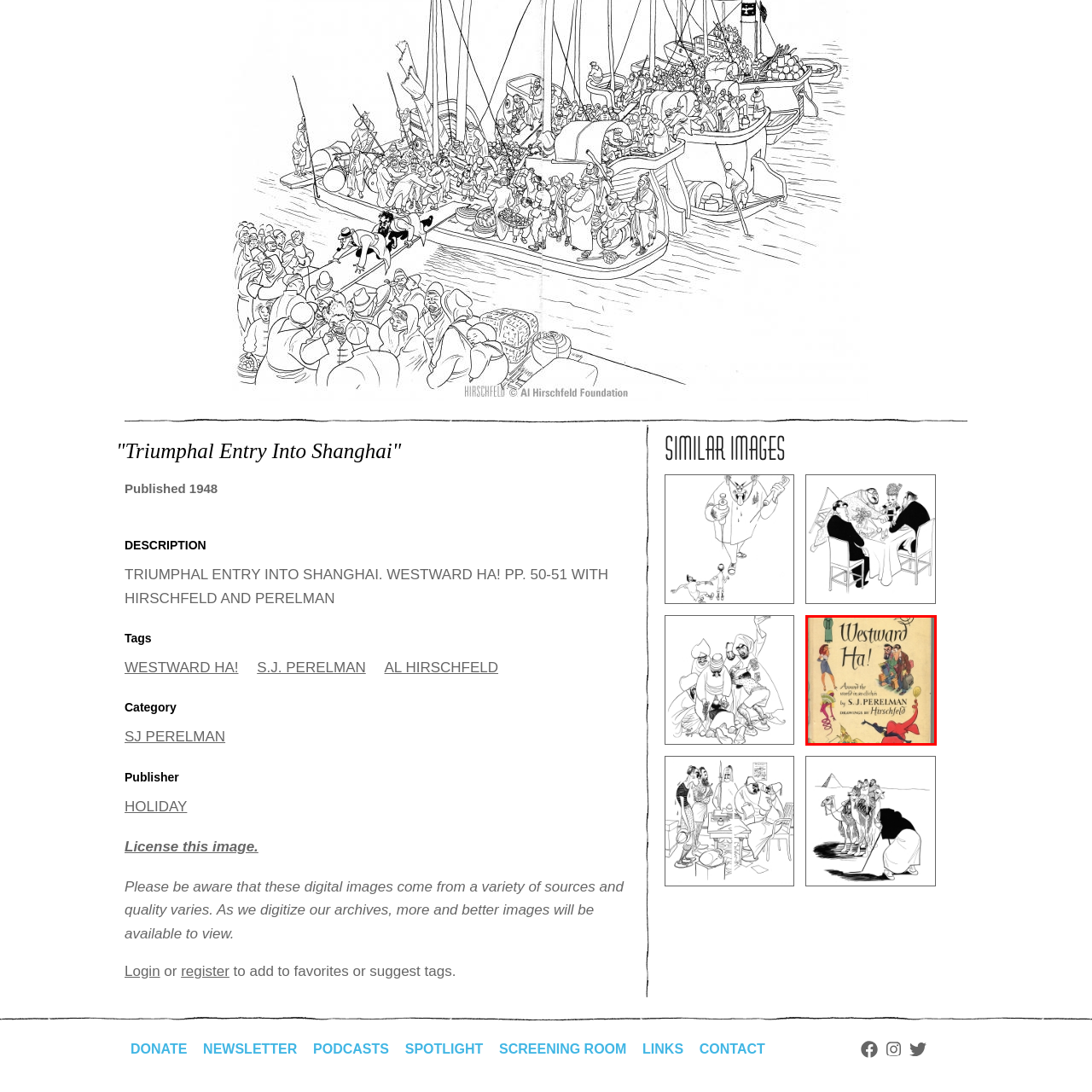In what year was the book 'Westward Ha!' first published?  
Look closely at the image marked by the red border and give a detailed response rooted in the visual details found within the image.

The caption provides the publication year of the book 'Westward Ha!' as 1948, which is the year it was first published.